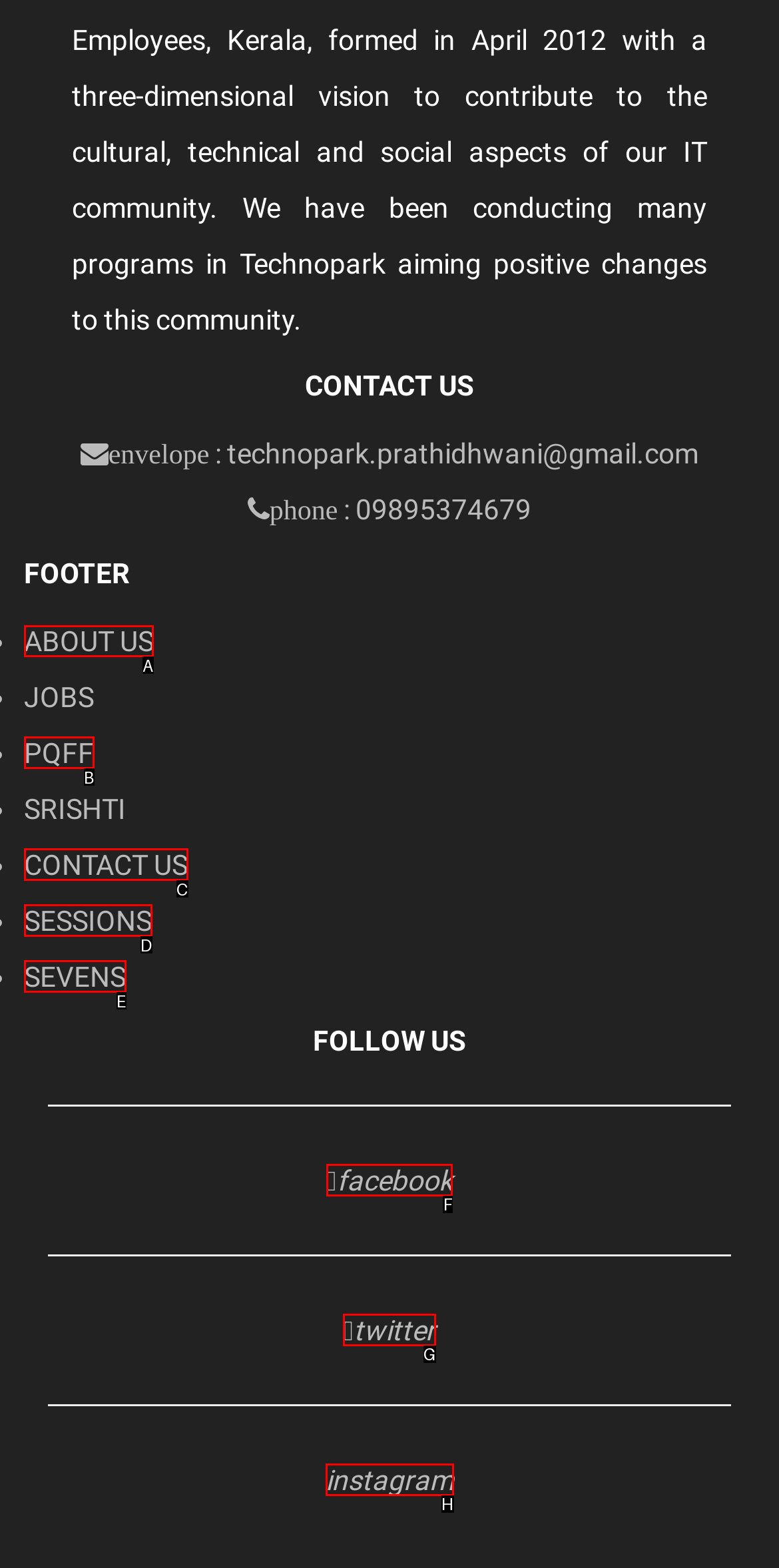From the given options, tell me which letter should be clicked to complete this task: click ABOUT US
Answer with the letter only.

A